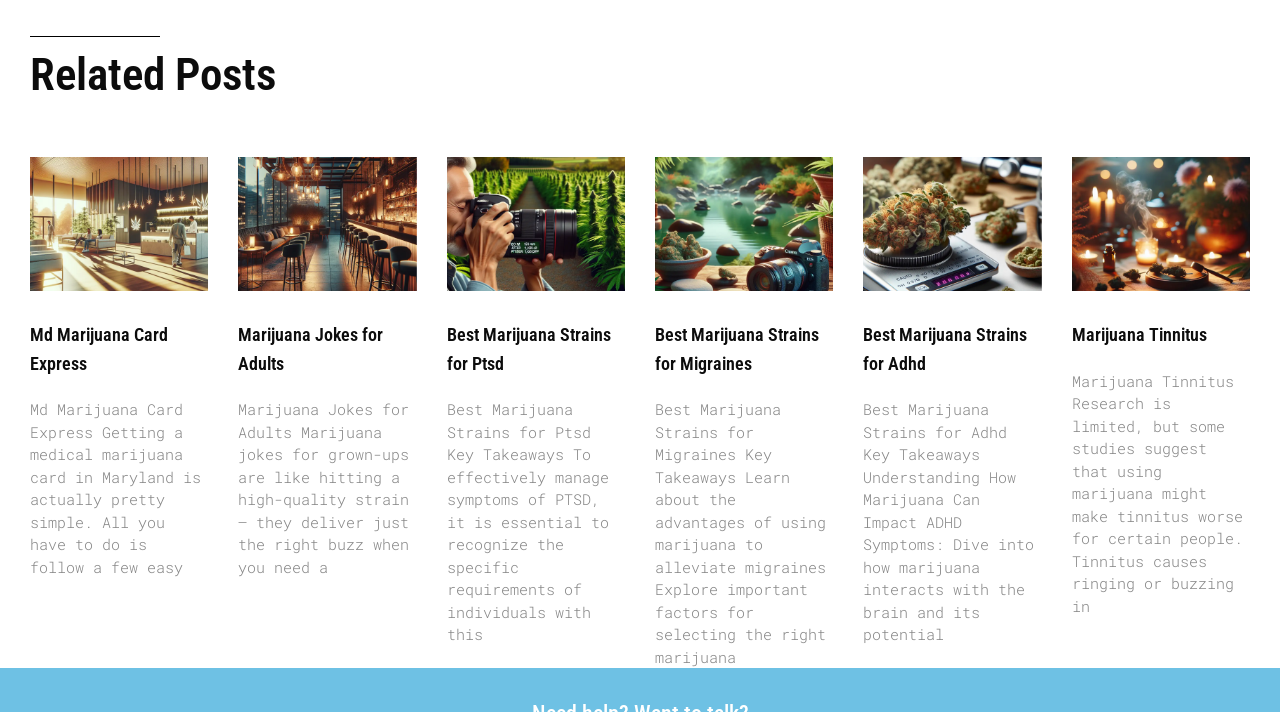What is the topic of the last article?
Examine the screenshot and reply with a single word or phrase.

Marijuana Tinnitus